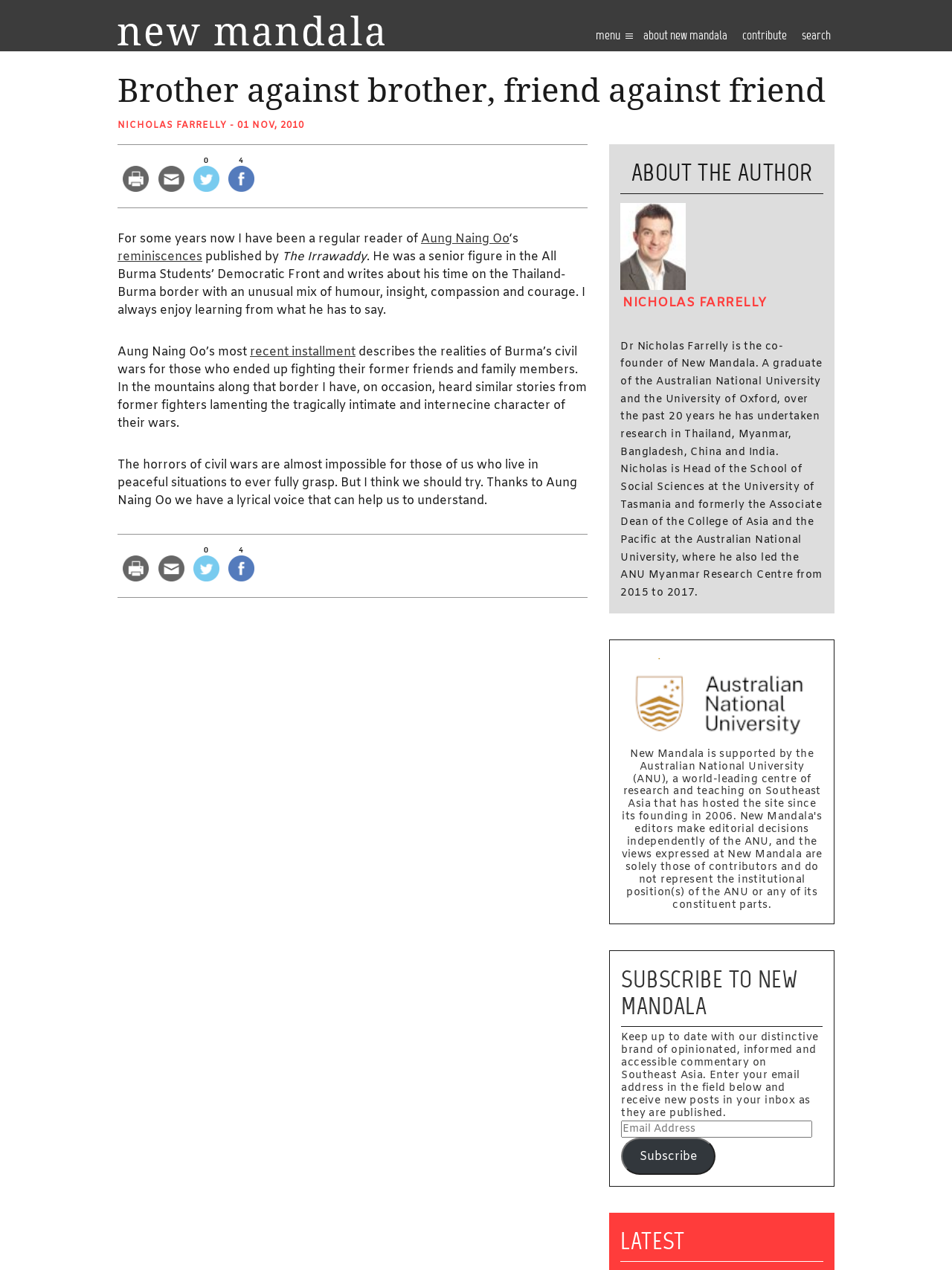Locate the bounding box coordinates of the area to click to fulfill this instruction: "View the latest posts". The bounding box should be presented as four float numbers between 0 and 1, in the order [left, top, right, bottom].

[0.652, 0.965, 0.719, 0.989]